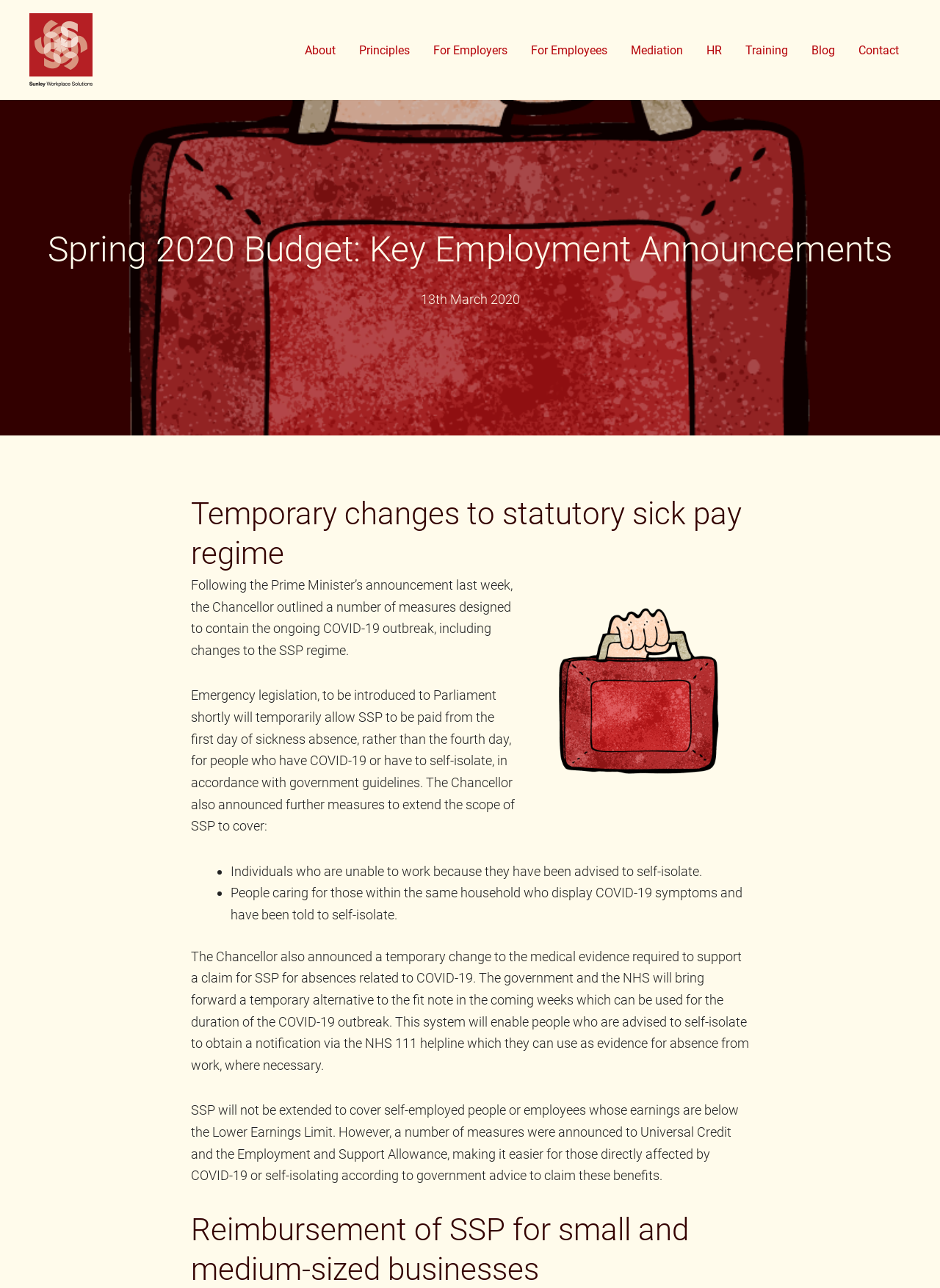Locate the bounding box coordinates of the clickable region to complete the following instruction: "Click on the 'For Employers' link."

[0.448, 0.019, 0.552, 0.059]